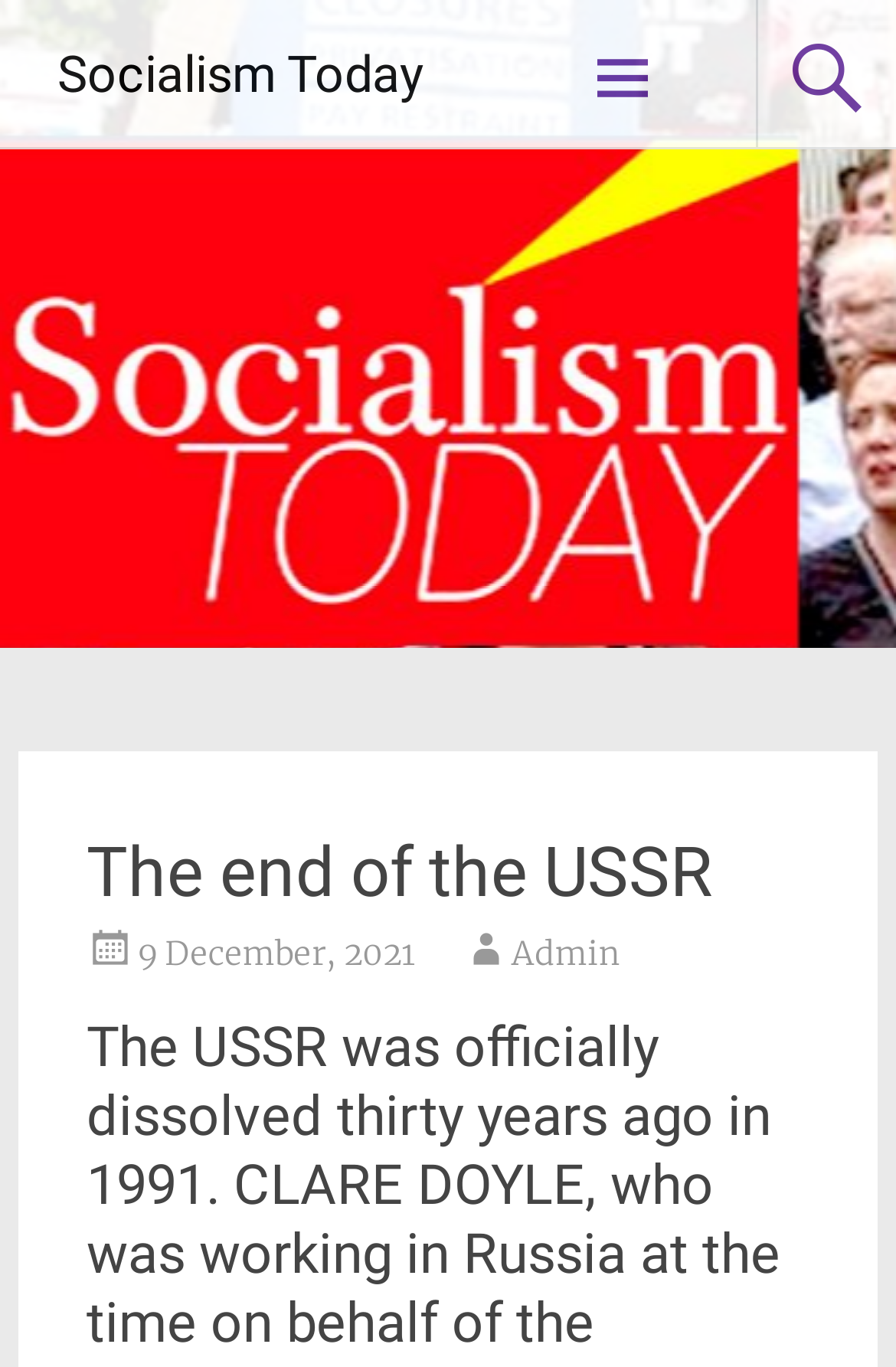Identify the bounding box for the UI element specified in this description: "9 December, 20219 December, 2021". The coordinates must be four float numbers between 0 and 1, formatted as [left, top, right, bottom].

[0.153, 0.682, 0.464, 0.713]